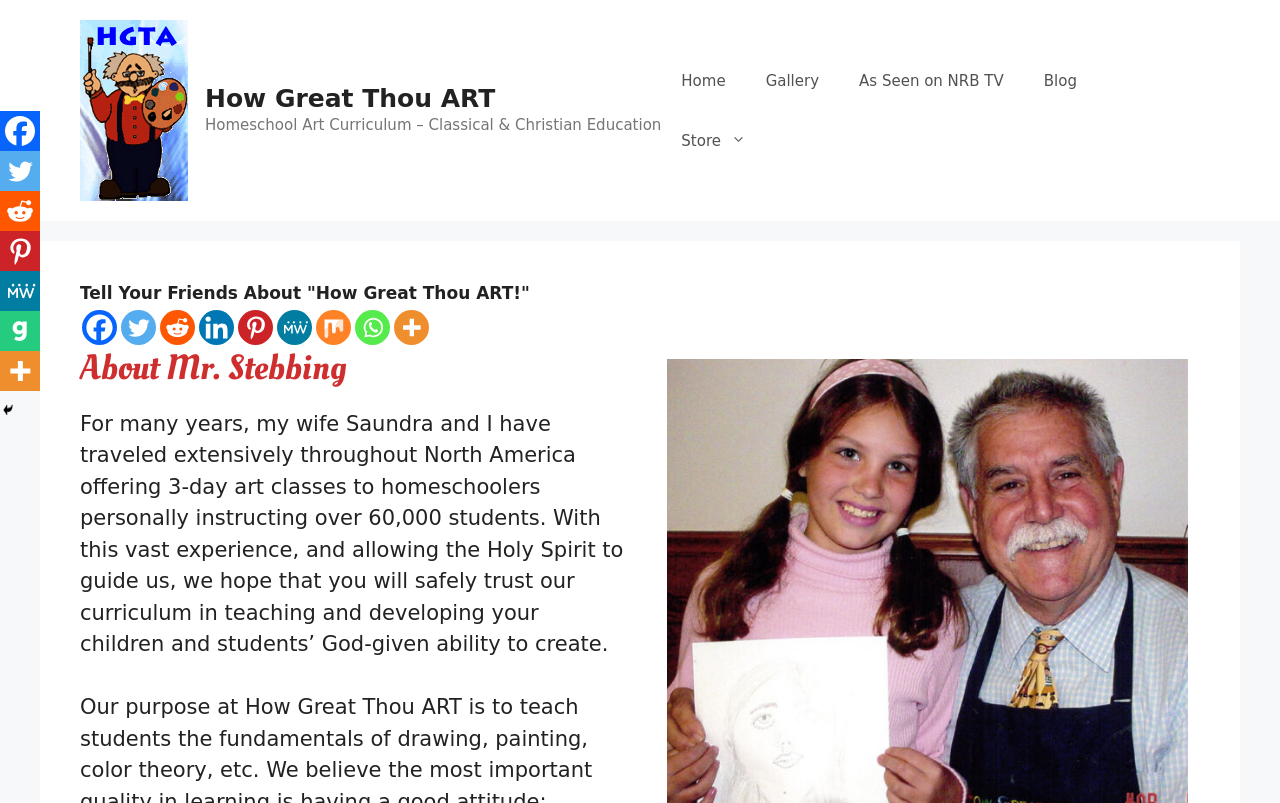Specify the bounding box coordinates of the area to click in order to execute this command: 'Visit the Gallery'. The coordinates should consist of four float numbers ranging from 0 to 1, and should be formatted as [left, top, right, bottom].

[0.583, 0.063, 0.656, 0.138]